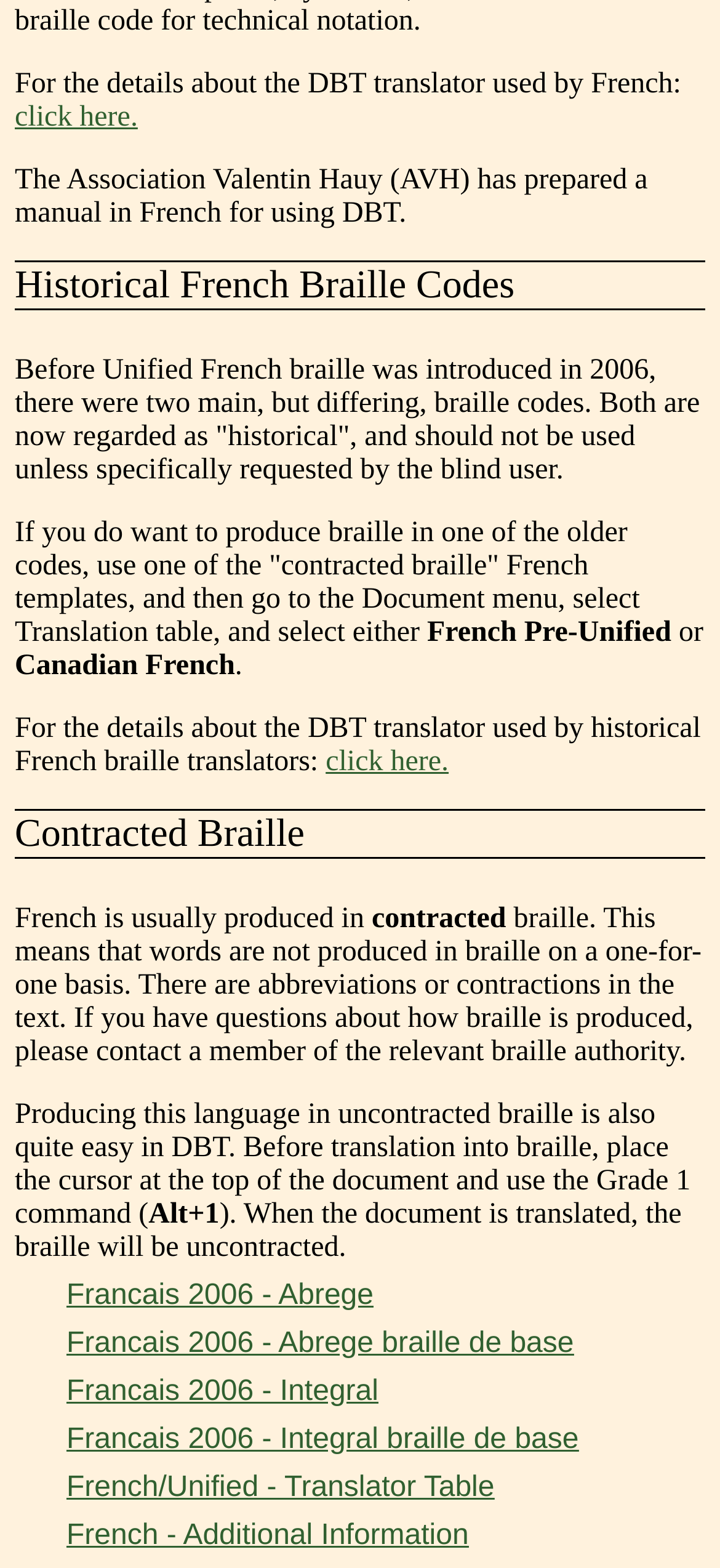Please determine the bounding box of the UI element that matches this description: click here.. The coordinates should be given as (top-left x, top-left y, bottom-right x, bottom-right y), with all values between 0 and 1.

[0.452, 0.476, 0.623, 0.496]